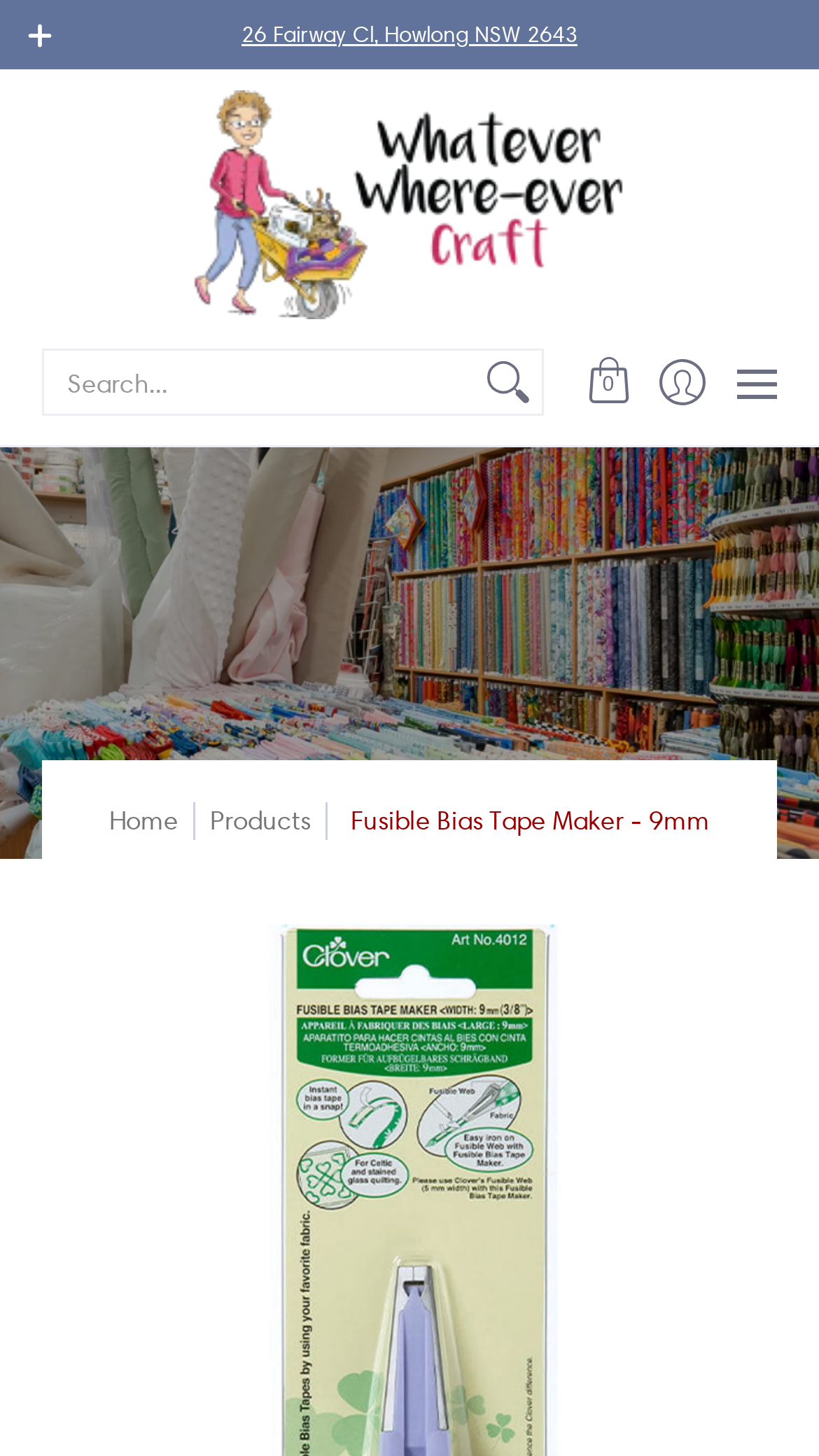Find the bounding box coordinates for the area that must be clicked to perform this action: "Search for products".

[0.054, 0.241, 0.579, 0.284]